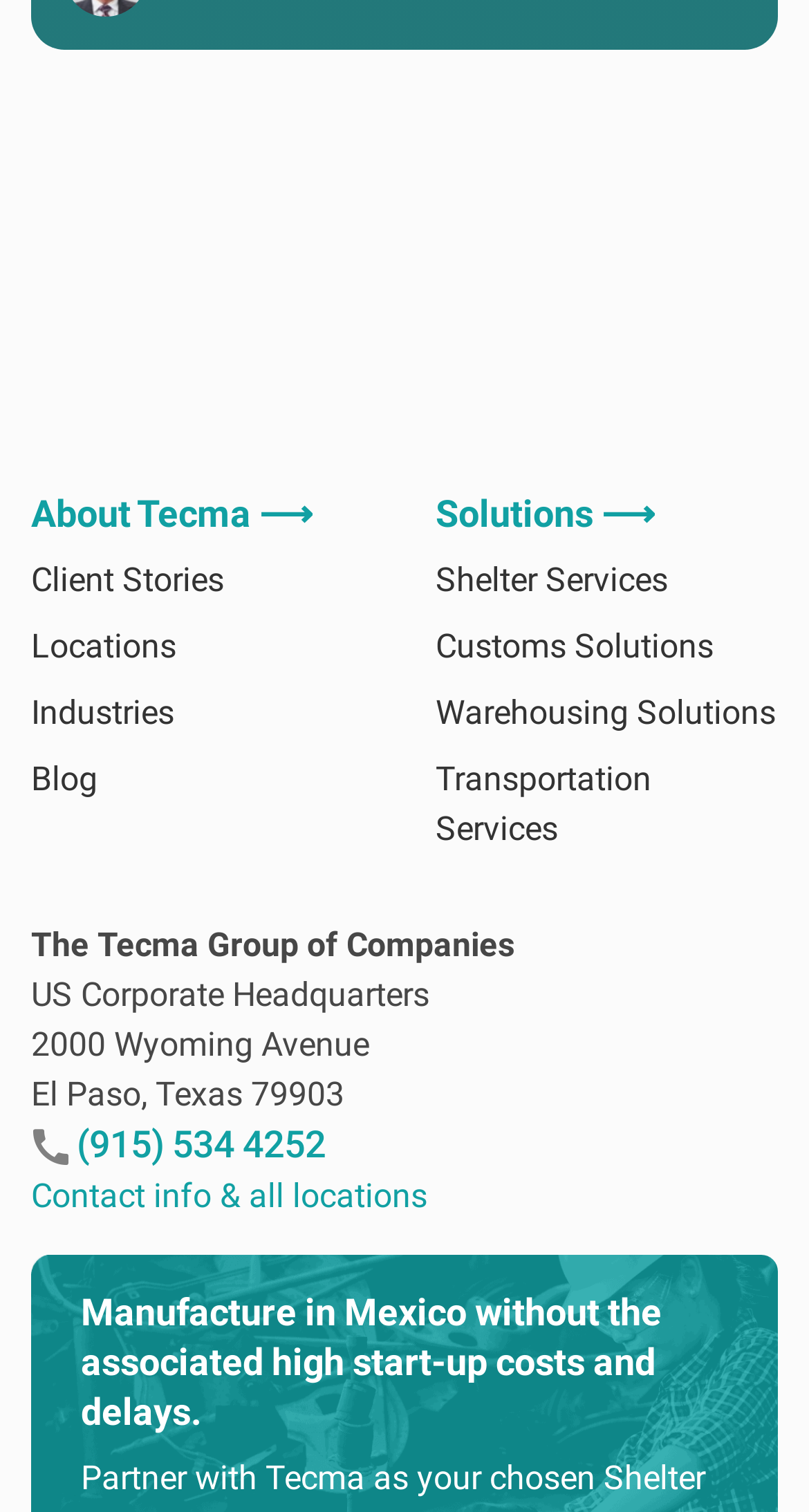Please look at the image and answer the question with a detailed explanation: How many links are there in the top navigation menu?

The top navigation menu contains links to 'Client Stories', 'Locations', 'Industries', 'Blog', and 'About Tecma', which makes a total of 5 links.